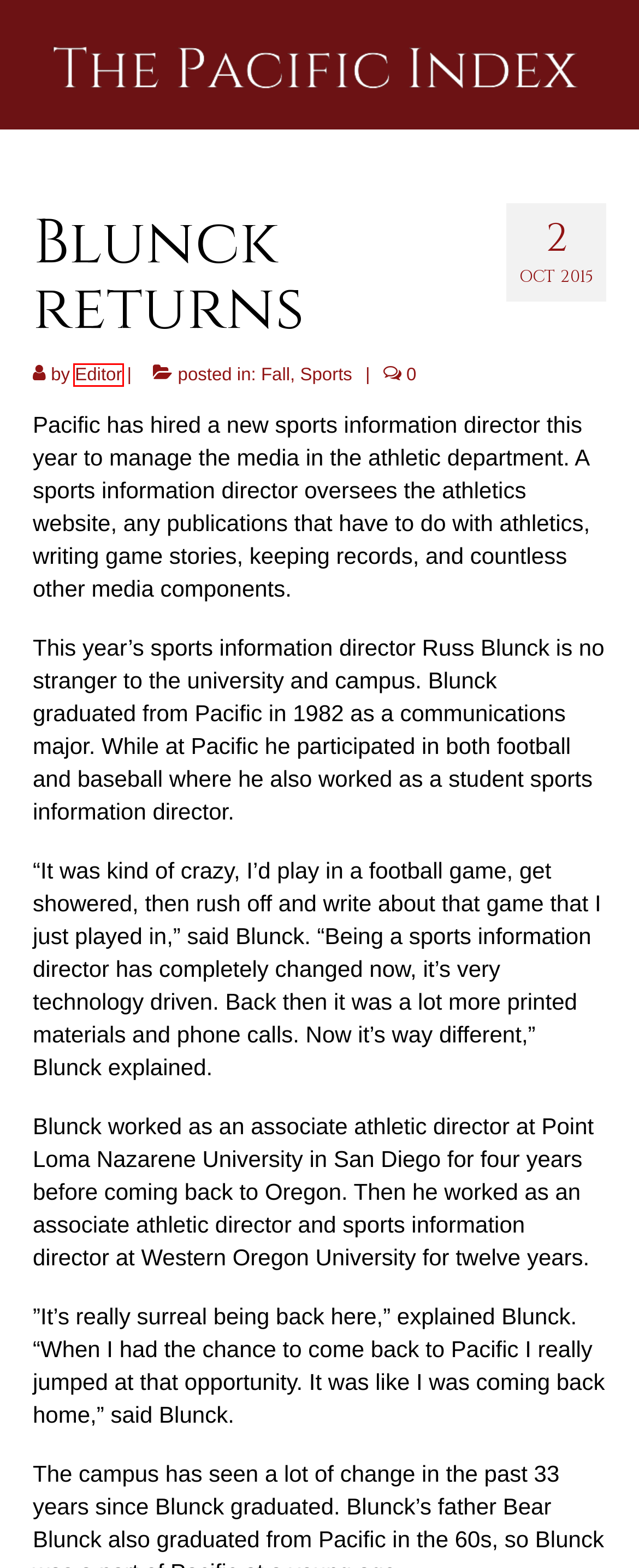Examine the screenshot of a webpage with a red bounding box around a UI element. Your task is to identify the webpage description that best corresponds to the new webpage after clicking the specified element. The given options are:
A. Fall – The Pacific Index
B. A Midspring’s Night Intertextuality – The Pacific Index
C. Ending on A High Note: The Final Concert – The Pacific Index
D. Lights, Camera, Action – The Pacific Index
E. Keeping up with the Binders – The Pacific Index
F. Editor – The Pacific Index
G. Sports – The Pacific Index
H. Last Words from the Editors – The Pacific Index

F